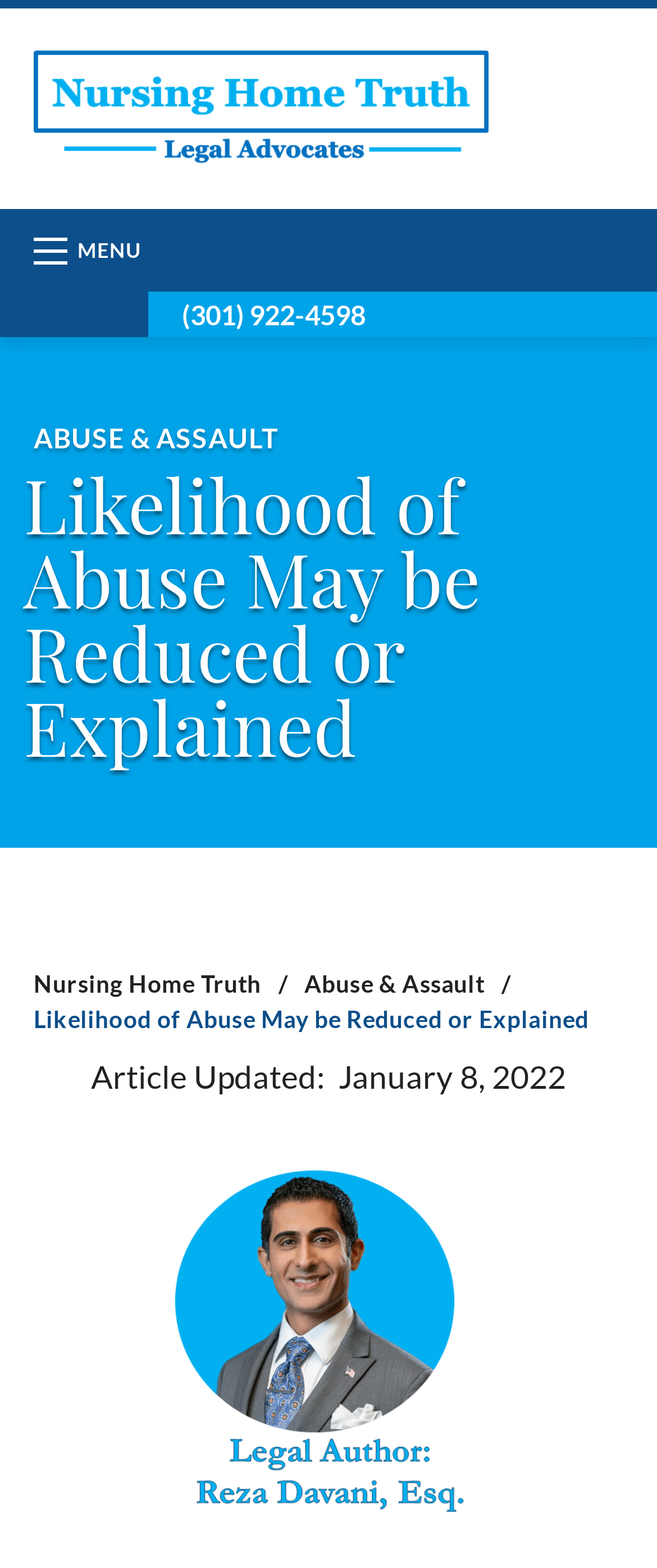Locate the bounding box coordinates of the area where you should click to accomplish the instruction: "Click the Nursing Home Truth Elder Abuse Lawyer link".

[0.051, 0.032, 0.744, 0.107]